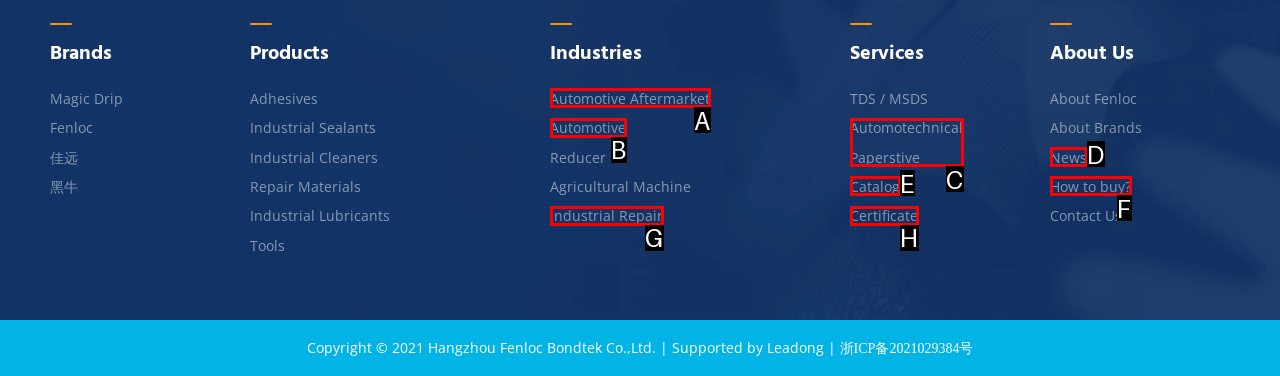Identify the UI element that corresponds to this description: How to buy?
Respond with the letter of the correct option.

F